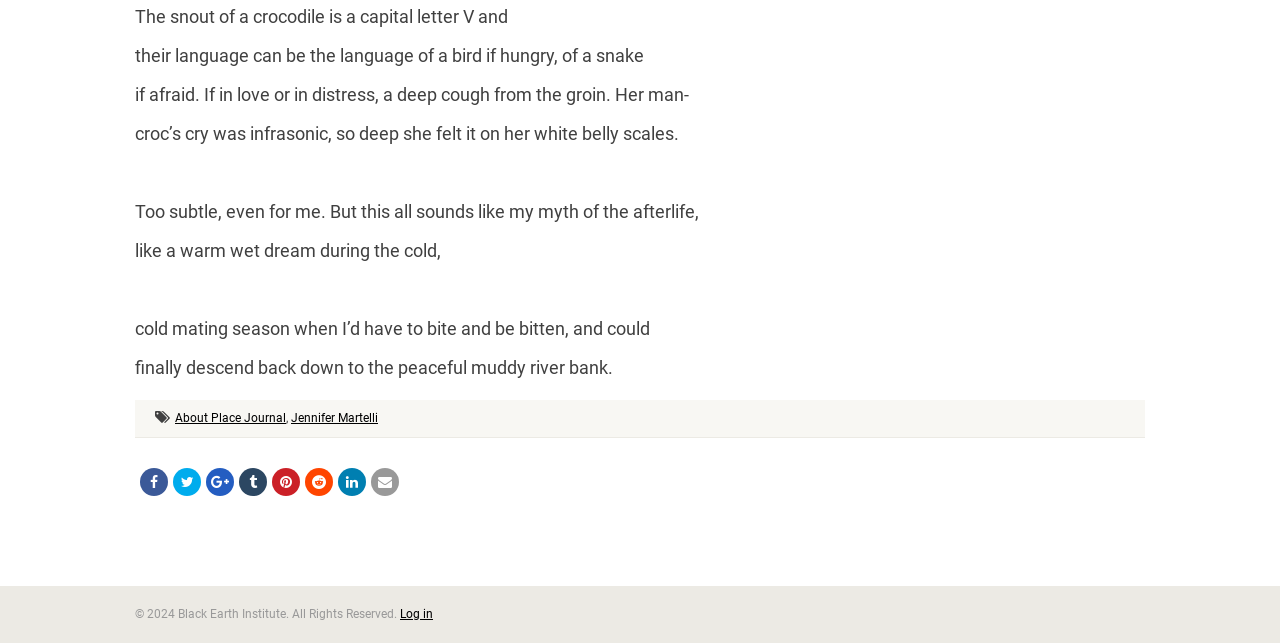Could you locate the bounding box coordinates for the section that should be clicked to accomplish this task: "Visit About Place Journal".

[0.137, 0.639, 0.223, 0.661]